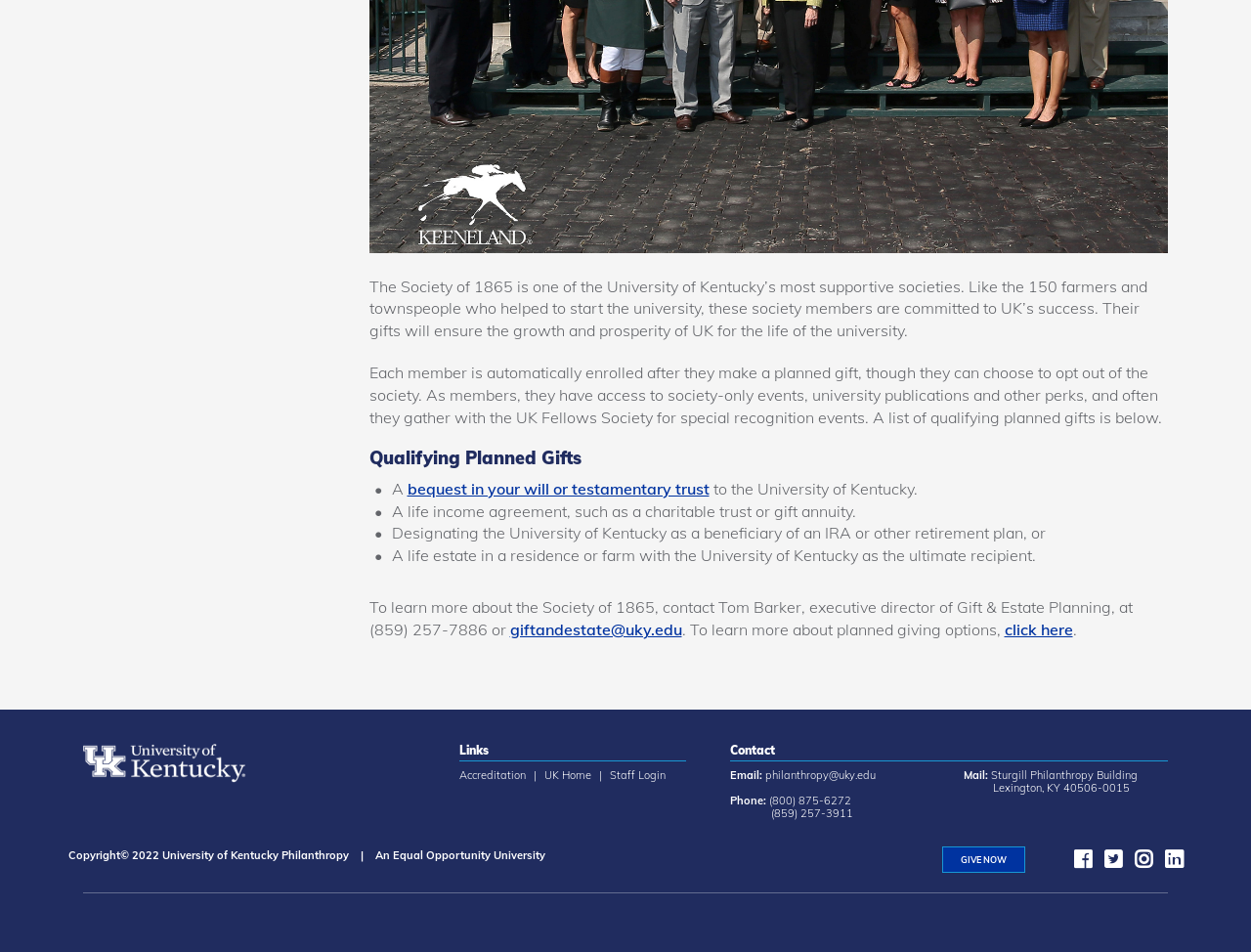Highlight the bounding box of the UI element that corresponds to this description: "(800) 875-6272".

[0.615, 0.833, 0.681, 0.848]